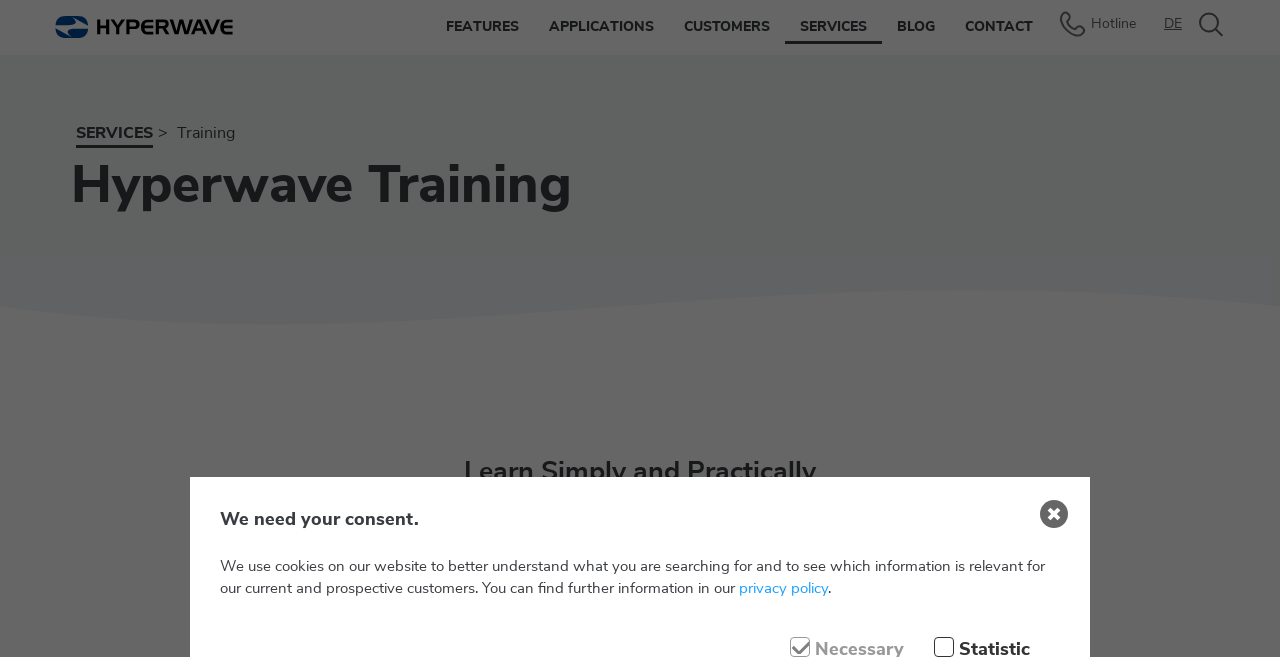Identify the bounding box coordinates of the element that should be clicked to fulfill this task: "read the blog". The coordinates should be provided as four float numbers between 0 and 1, i.e., [left, top, right, bottom].

[0.689, 0.0, 0.742, 0.062]